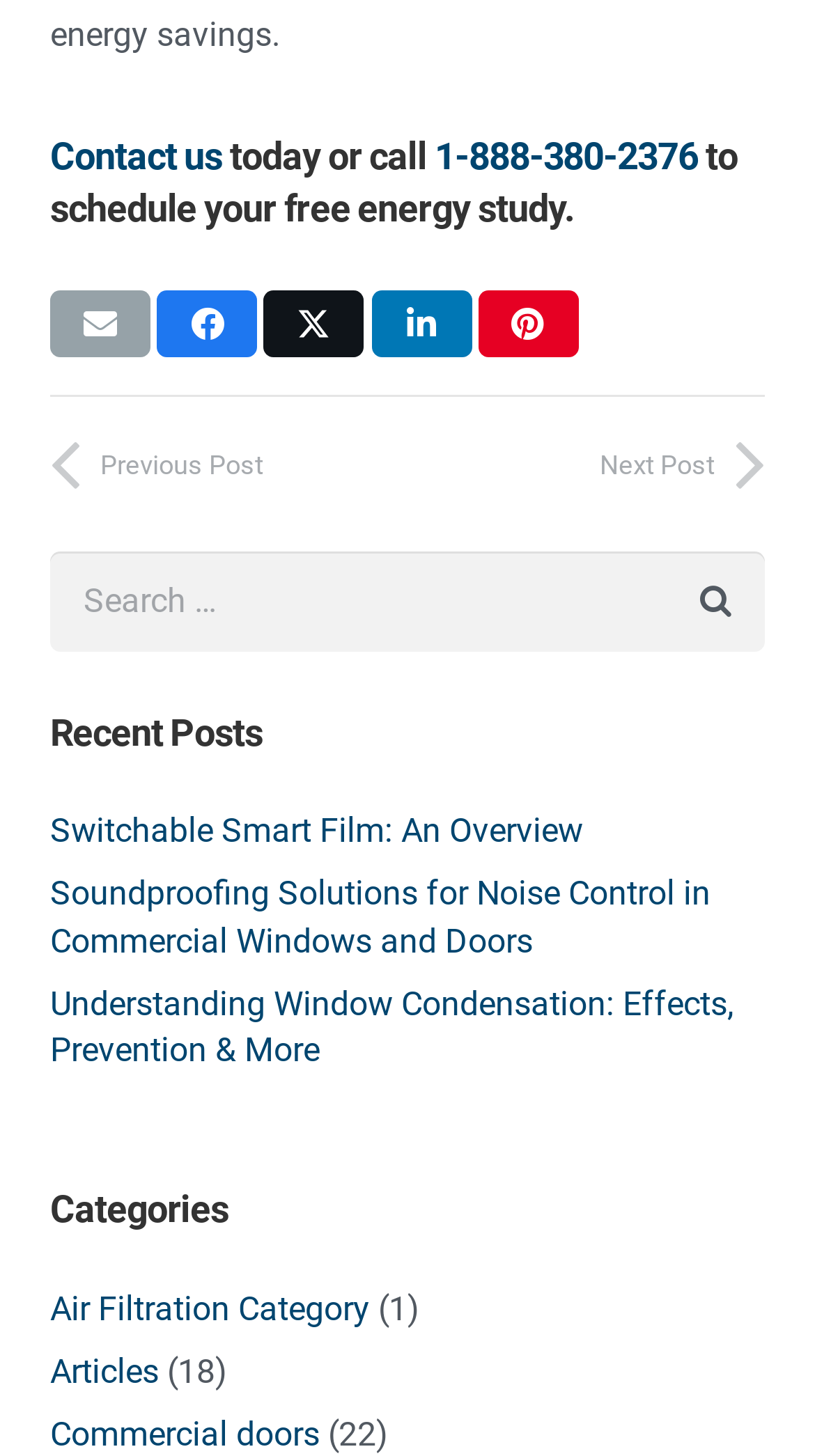Locate the bounding box coordinates of the element to click to perform the following action: 'Search for something'. The coordinates should be given as four float values between 0 and 1, in the form of [left, top, right, bottom].

[0.062, 0.379, 0.938, 0.448]